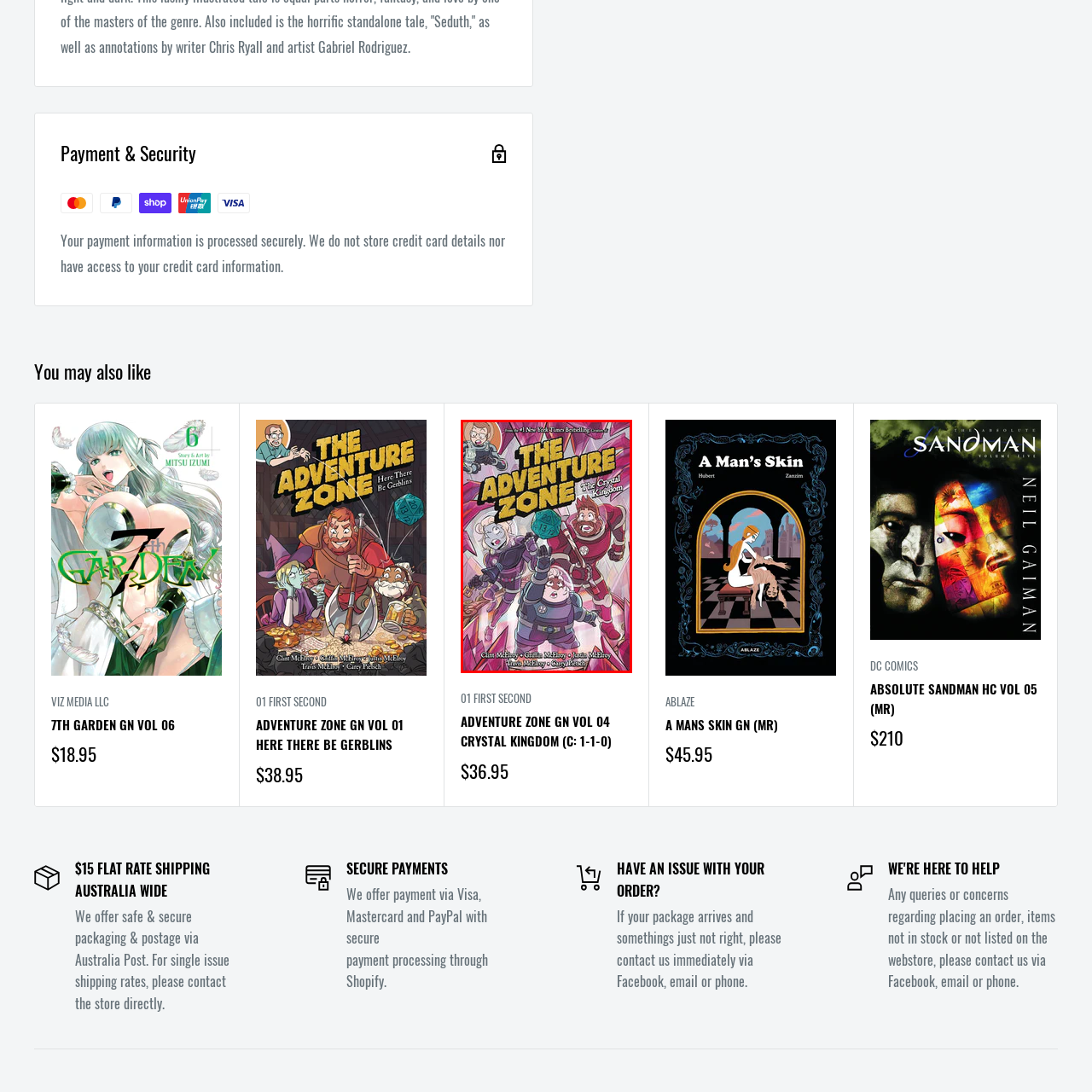Give a comprehensive description of the picture highlighted by the red border.

The image showcases the cover of "The Adventure Zone: The Crystal Kingdom," a graphic novel that is part of the popular "Adventure Zone" series created by the McElroy family. In vibrant colors, the cover features three main characters: a rabbit-like figure, a bear-like character, and a human, all in fantasy-themed attire, striking dynamic poses as they raise a d20 dice, symbolizing the tabletop role-playing game at the heart of the series. The background is filled with jagged crystals and a bold title prominently displayed at the top, enhancing the adventurous atmosphere. This installment is illustrated by Carey Pietsch and written by Clint McElroy, with contributions from his family members, making it a beloved pick for fans of both graphic novels and the original podcast series. The book is priced at $36.95.